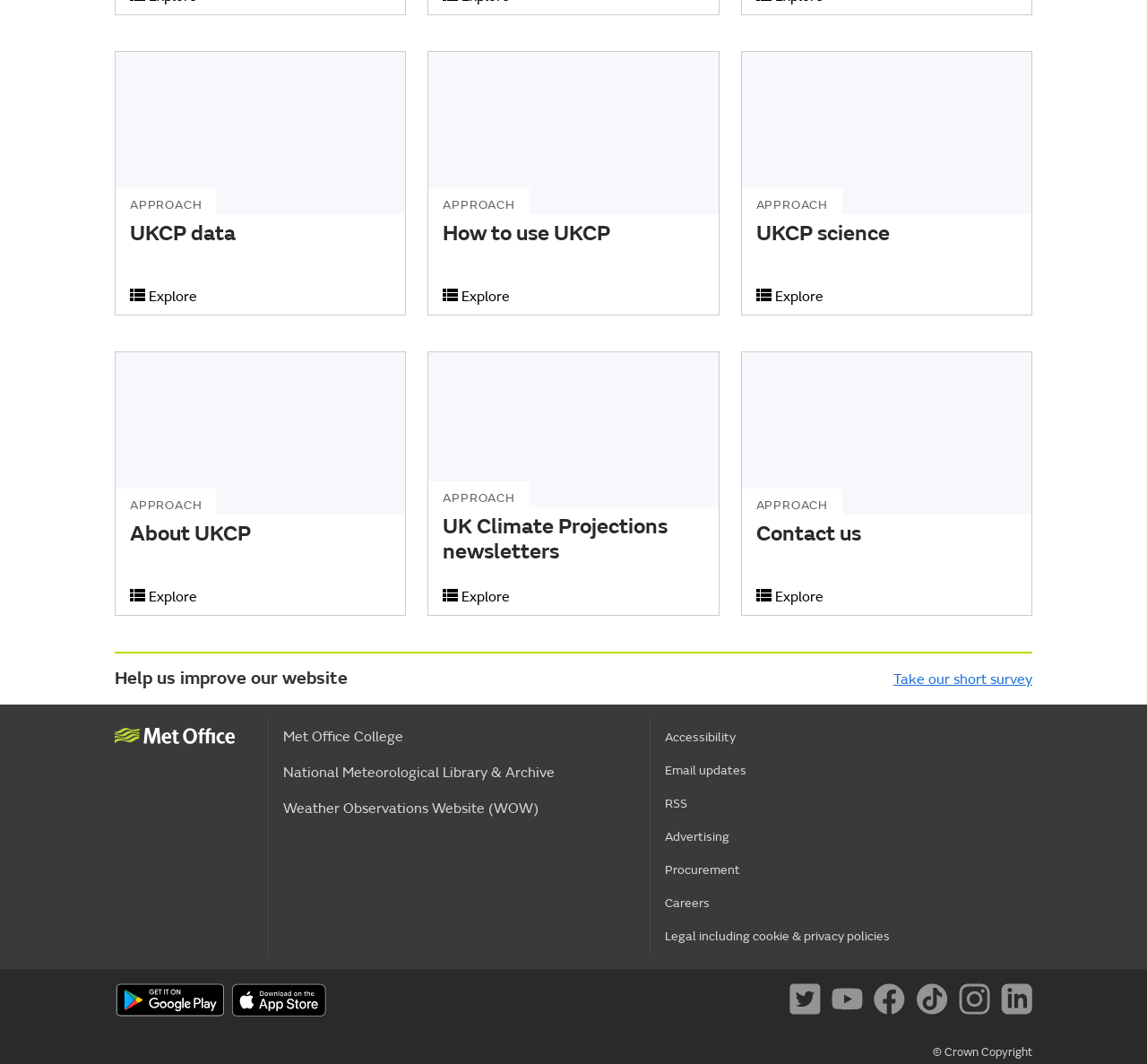Identify the bounding box coordinates for the UI element described as follows: Accessibility. Use the format (top-left x, top-left y, bottom-right x, bottom-right y) and ensure all values are floating point numbers between 0 and 1.

[0.58, 0.677, 0.9, 0.708]